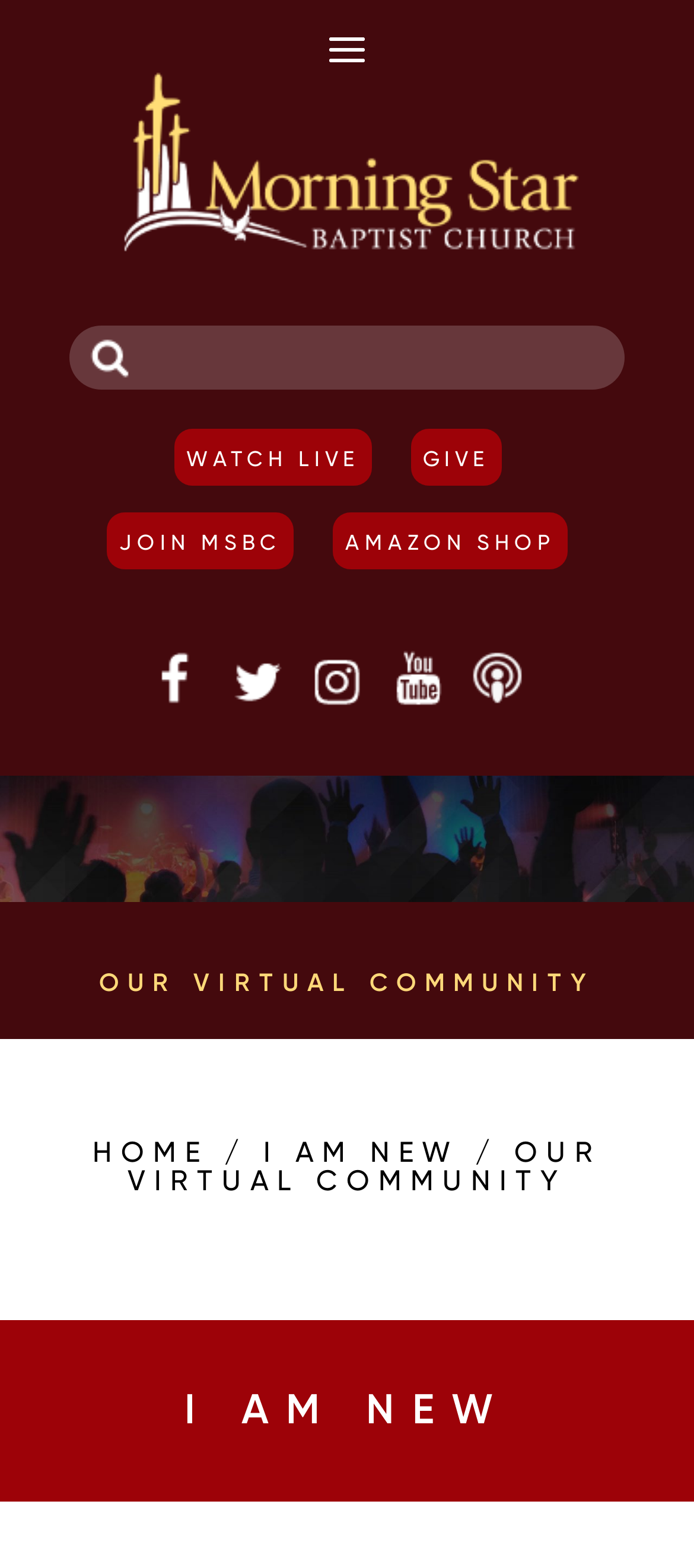How many images are there on the webpage?
Based on the image, answer the question in a detailed manner.

I counted two images on the webpage: one is an empty image with a bounding box of [0.117, 0.034, 0.883, 0.173], and the other is a background image with a bounding box of [0.0, 0.494, 1.0, 0.575]. Therefore, there are 2 images in total.